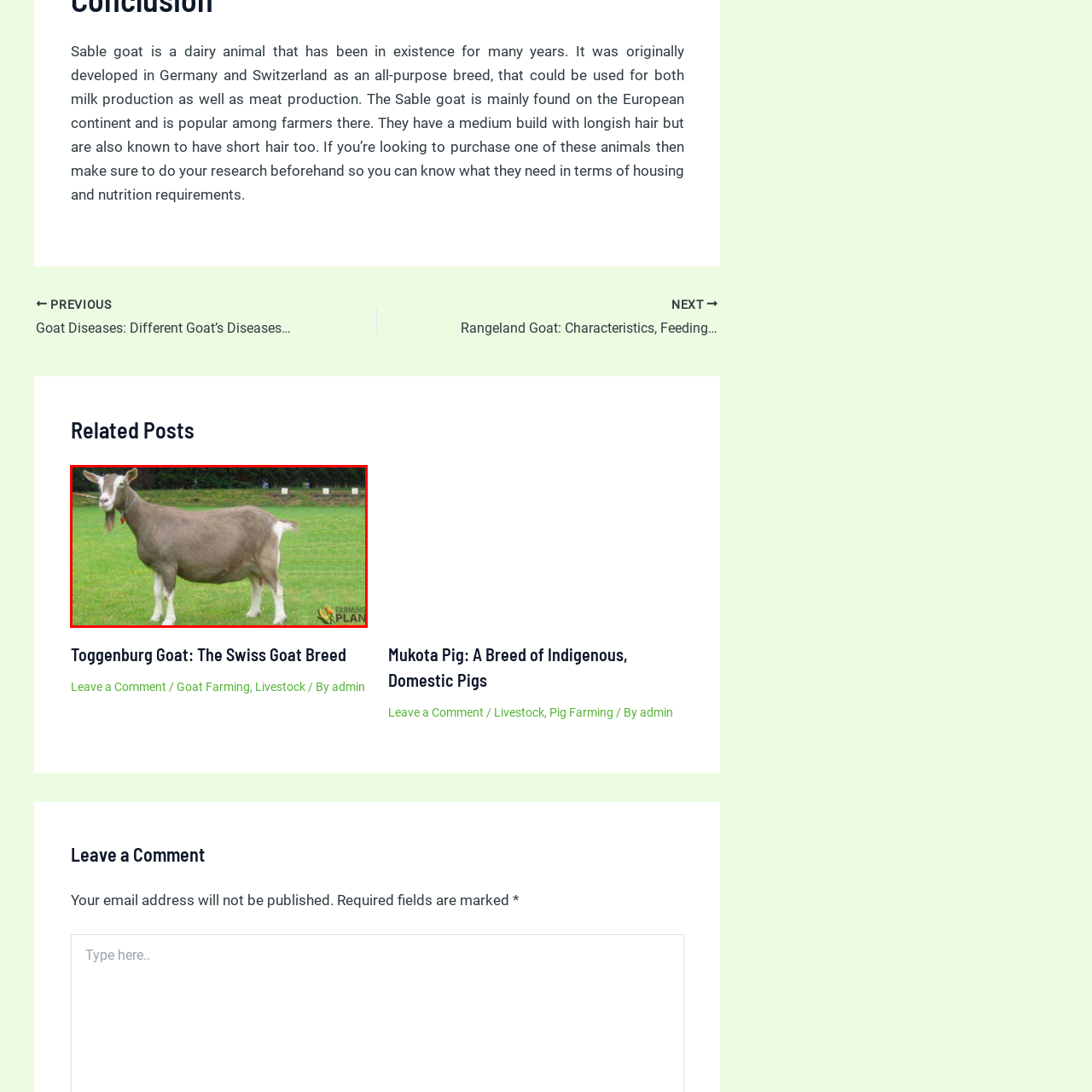Describe in detail the elements and actions shown in the image within the red-bordered area.

The image features a Toggenburg goat, a breed known for its dairy production. This particular goat exhibits a distinct medium build, showcasing its characteristic grayish coat with white markings on the legs and face. The Toggenburg breed, originally developed in Switzerland, is recognized for its dairy qualities and adaptability to various farming conditions. In the photo, the goat stands on a lush green pasture, highlighting its natural habitat. The image serves as a visual reference for those interested in goat farming and the specific characteristics of the Toggenburg breed.